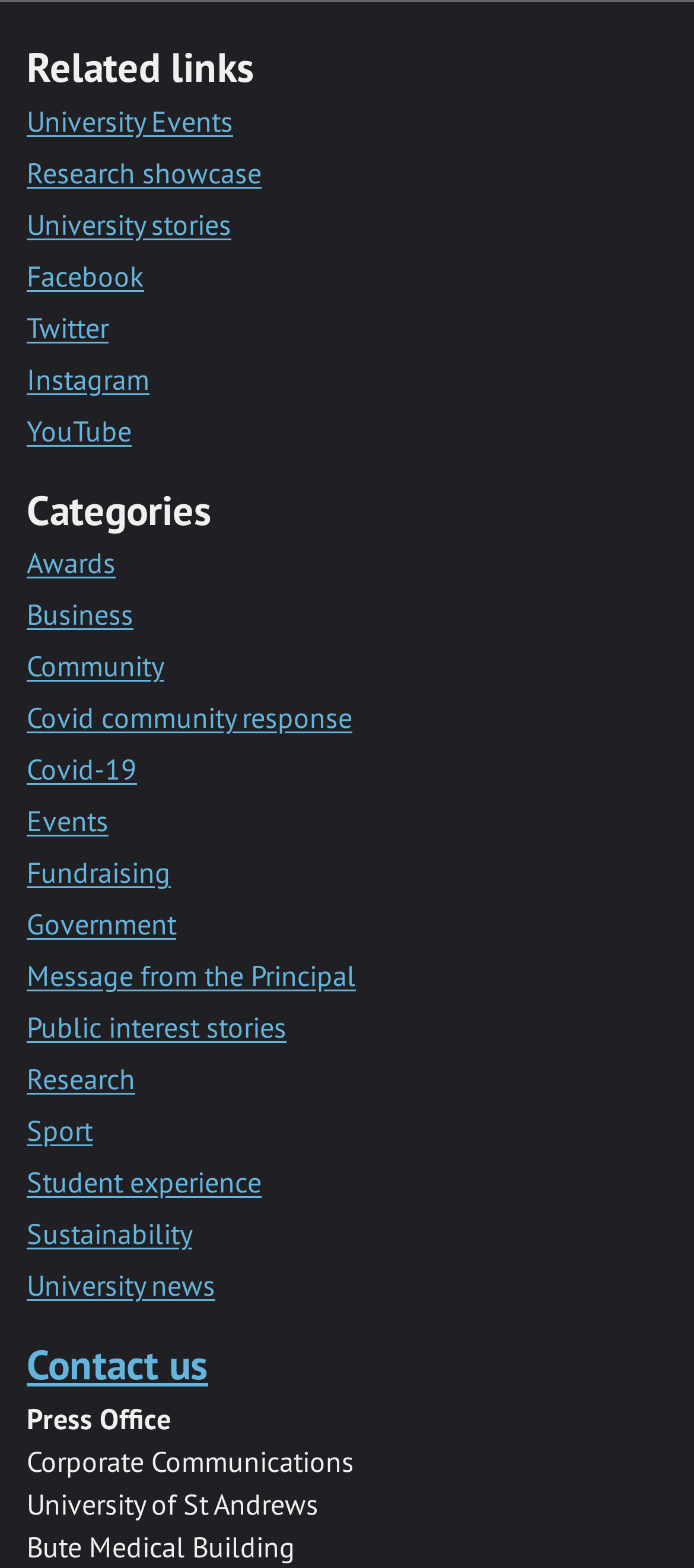Based on the image, please elaborate on the answer to the following question:
What is the name of the building mentioned?

The webpage mentions the Bute Medical Building, which is likely a building associated with the University of St Andrews, and is mentioned in the contact information section.